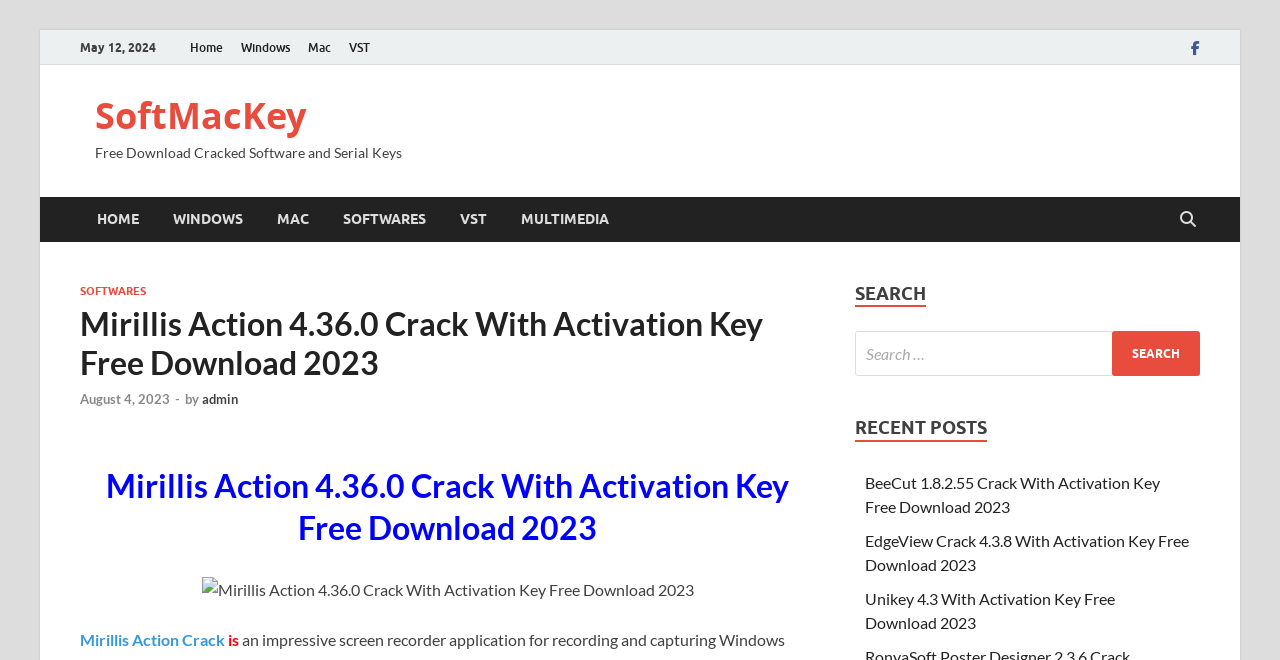Give a detailed explanation of the elements present on the webpage.

The webpage appears to be a software download website, specifically focused on providing cracked software and serial keys. At the top of the page, there is a horizontal navigation menu with links to "Home", "Windows", "Mac", "VST", and a Facebook icon. Below this menu, there is a heading that reads "Free Download Cracked Software and Serial Keys".

On the left side of the page, there is a vertical navigation menu with links to "HOME", "WINDOWS", "MAC", "SOFTWARES", "VST", and "MULTIMEDIA". Below this menu, there is a section with a heading that reads "Mirillis Action 4.36.0 Crack With Activation Key Free Download 2023". This section contains a link to the software download, an image of the software, and some text describing the software.

On the right side of the page, there is a search bar with a heading that reads "SEARCH". Below the search bar, there is a section with a heading that reads "RECENT POSTS", which lists several links to other software downloads, including BeeCut, EdgeView, and Unikey.

There are a total of 5 links to other software downloads on the page, and 2 images, including the Mirillis Action software image. The page also contains several static text elements, including dates and descriptive text.